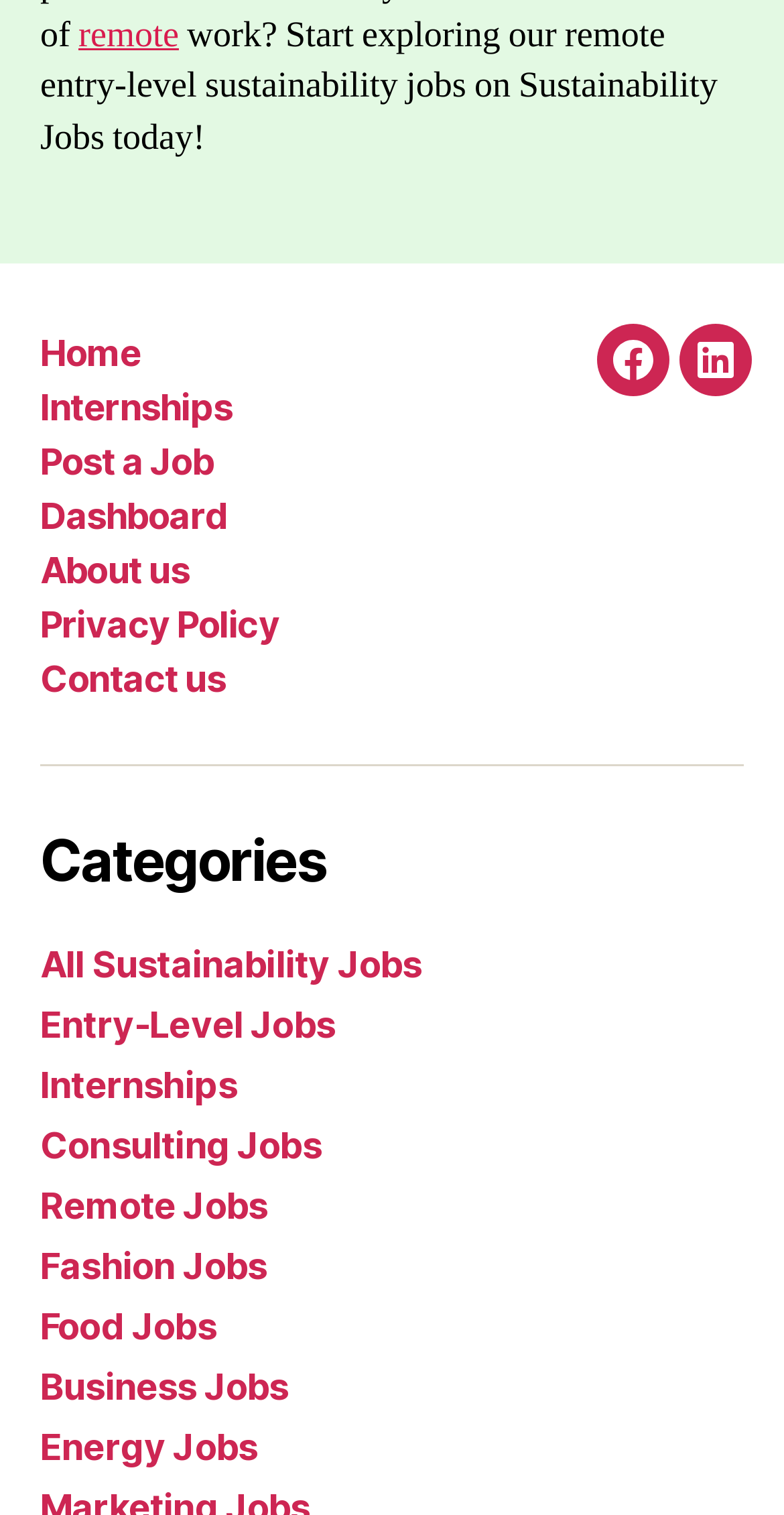Please provide a short answer using a single word or phrase for the question:
What is the main category of jobs on this website?

Sustainability Jobs